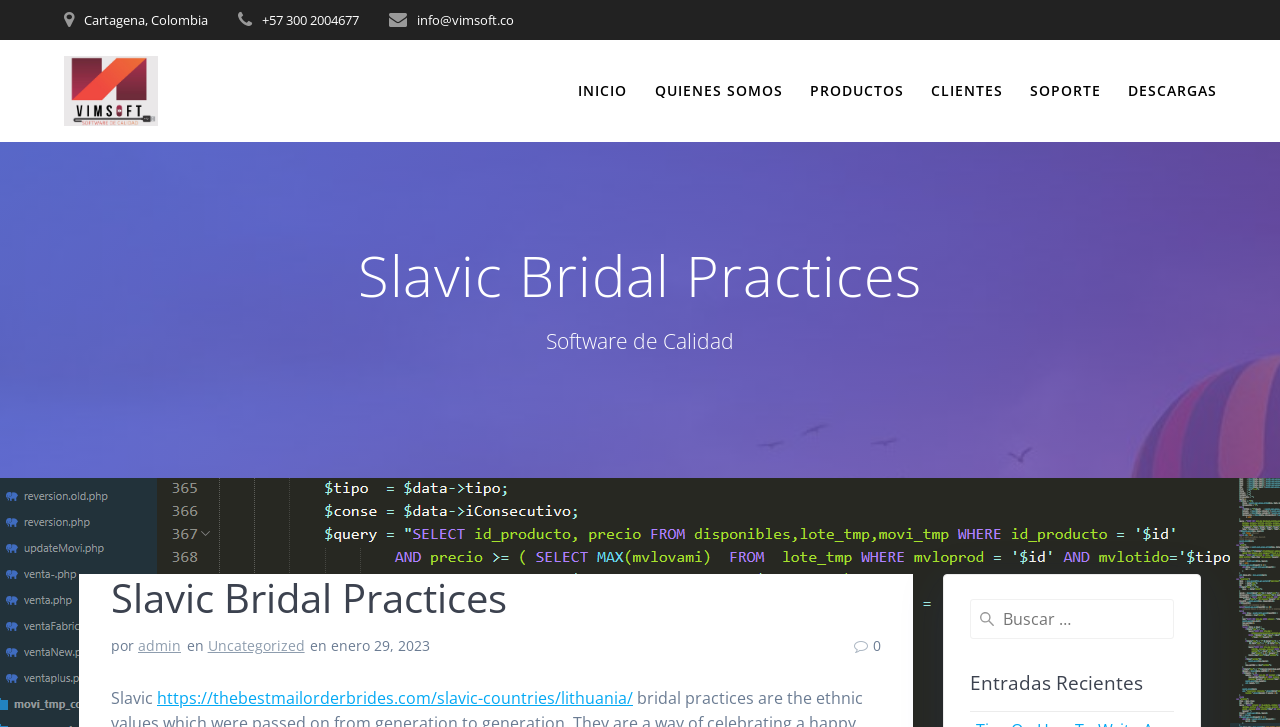What is the language of the webpage?
Please provide a comprehensive answer to the question based on the webpage screenshot.

The webpage contains text in both Spanish and English, as evident from the language options 'por' and 'en' at the bottom of the webpage. This suggests that the website is intended for a bilingual audience.